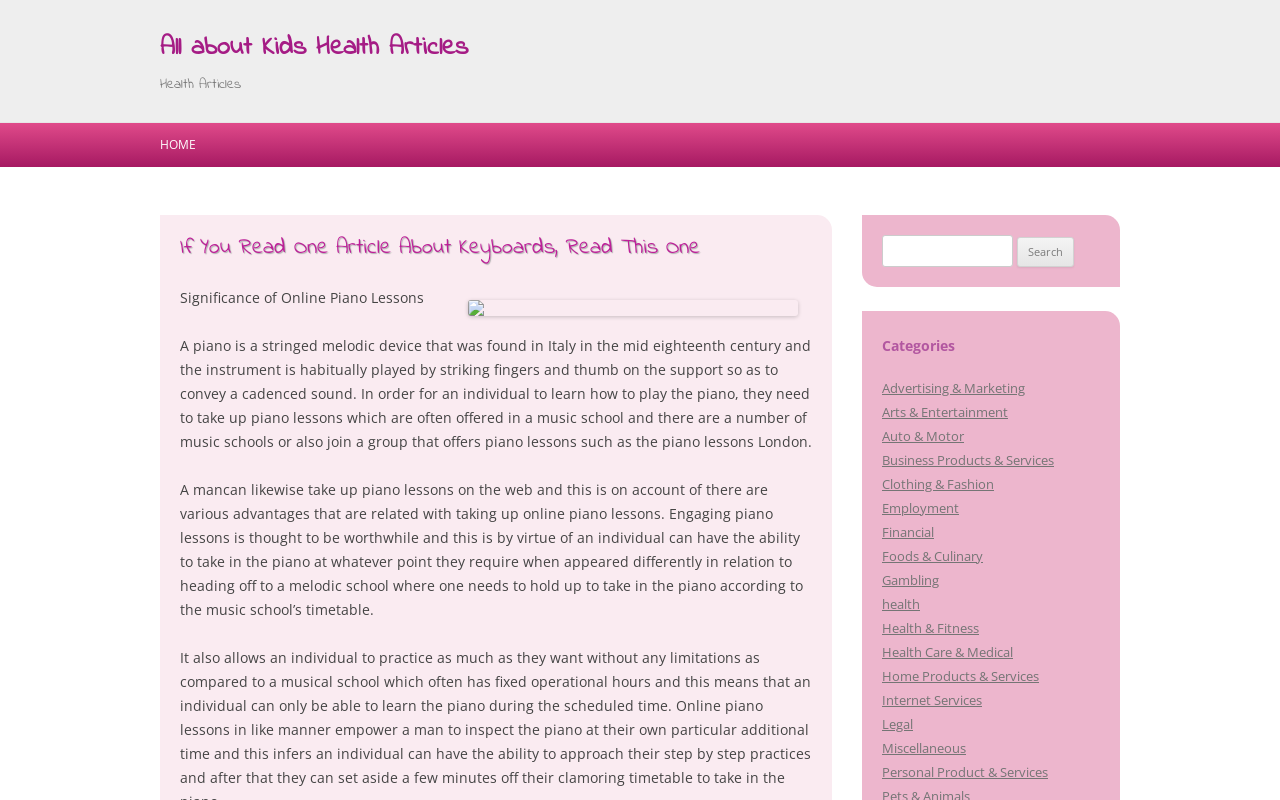Please provide a comprehensive answer to the question below using the information from the image: How many categories are listed?

I counted the number of link elements under the 'Categories' heading and found 17 categories listed.